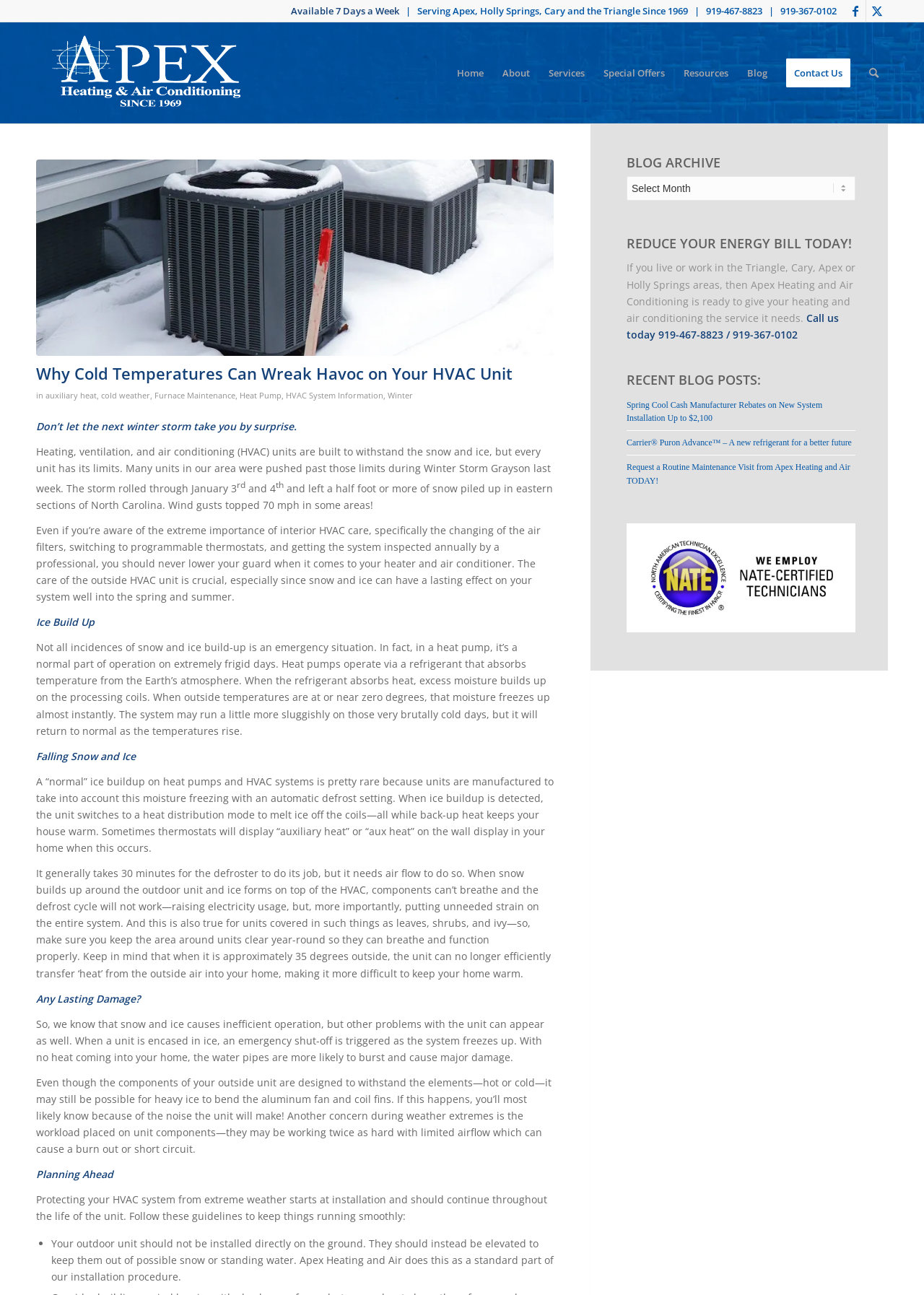Kindly determine the bounding box coordinates for the clickable area to achieve the given instruction: "Call the phone number 919-467-8823".

[0.764, 0.003, 0.825, 0.013]